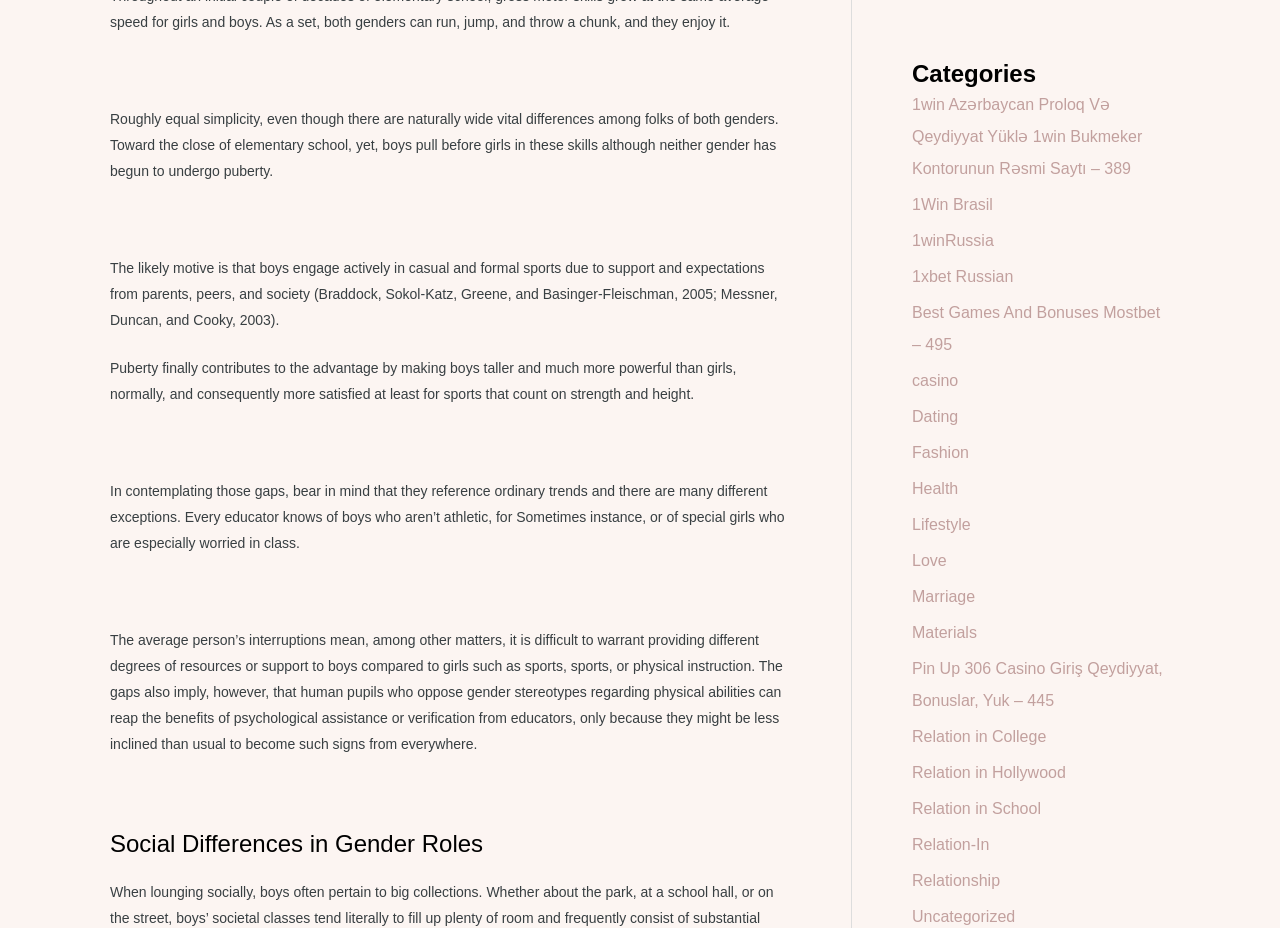Please identify the bounding box coordinates of the clickable region that I should interact with to perform the following instruction: "Go to 'casino'". The coordinates should be expressed as four float numbers between 0 and 1, i.e., [left, top, right, bottom].

[0.712, 0.401, 0.749, 0.419]